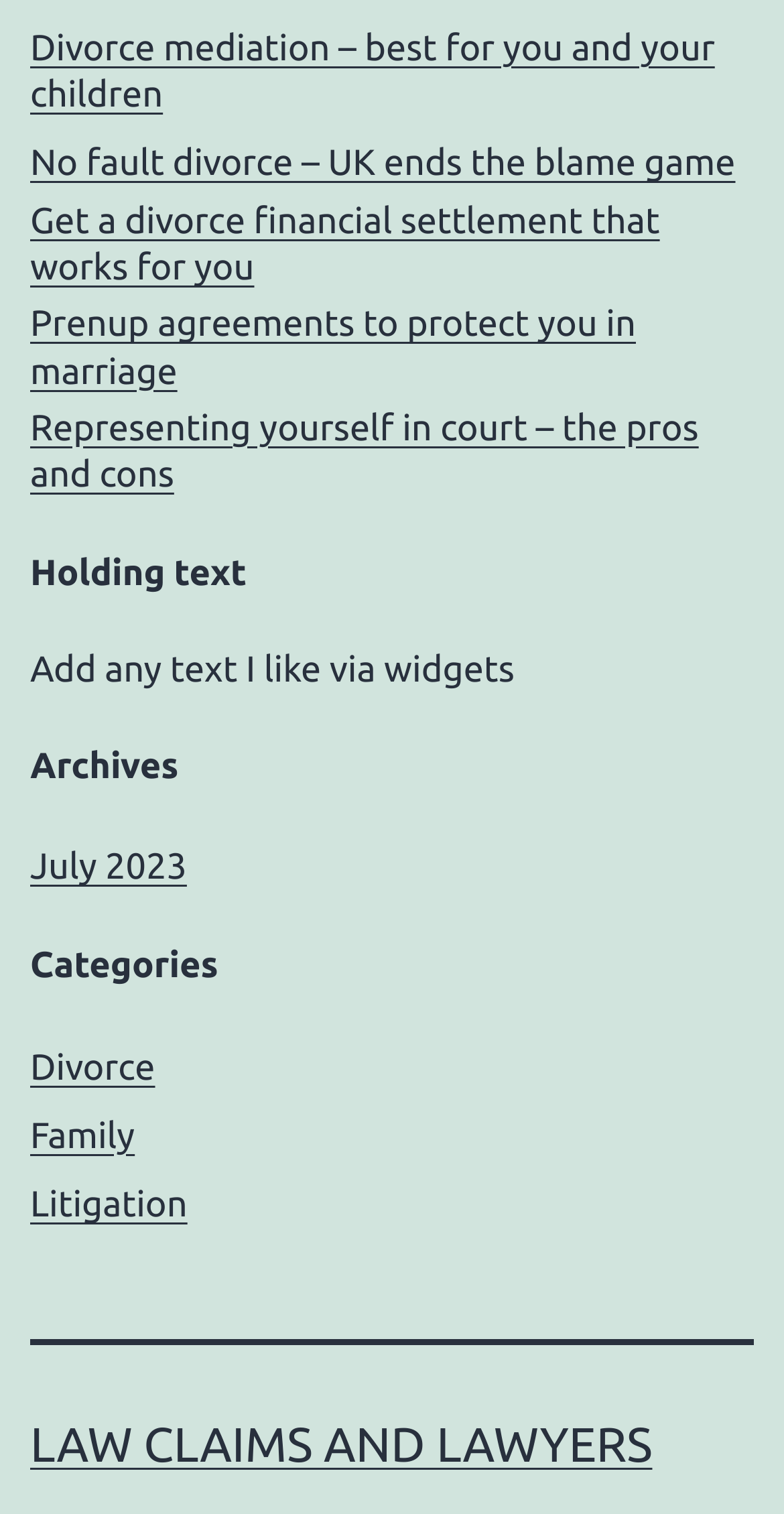Using floating point numbers between 0 and 1, provide the bounding box coordinates in the format (top-left x, top-left y, bottom-right x, bottom-right y). Locate the UI element described here: Litigation

[0.038, 0.782, 0.239, 0.809]